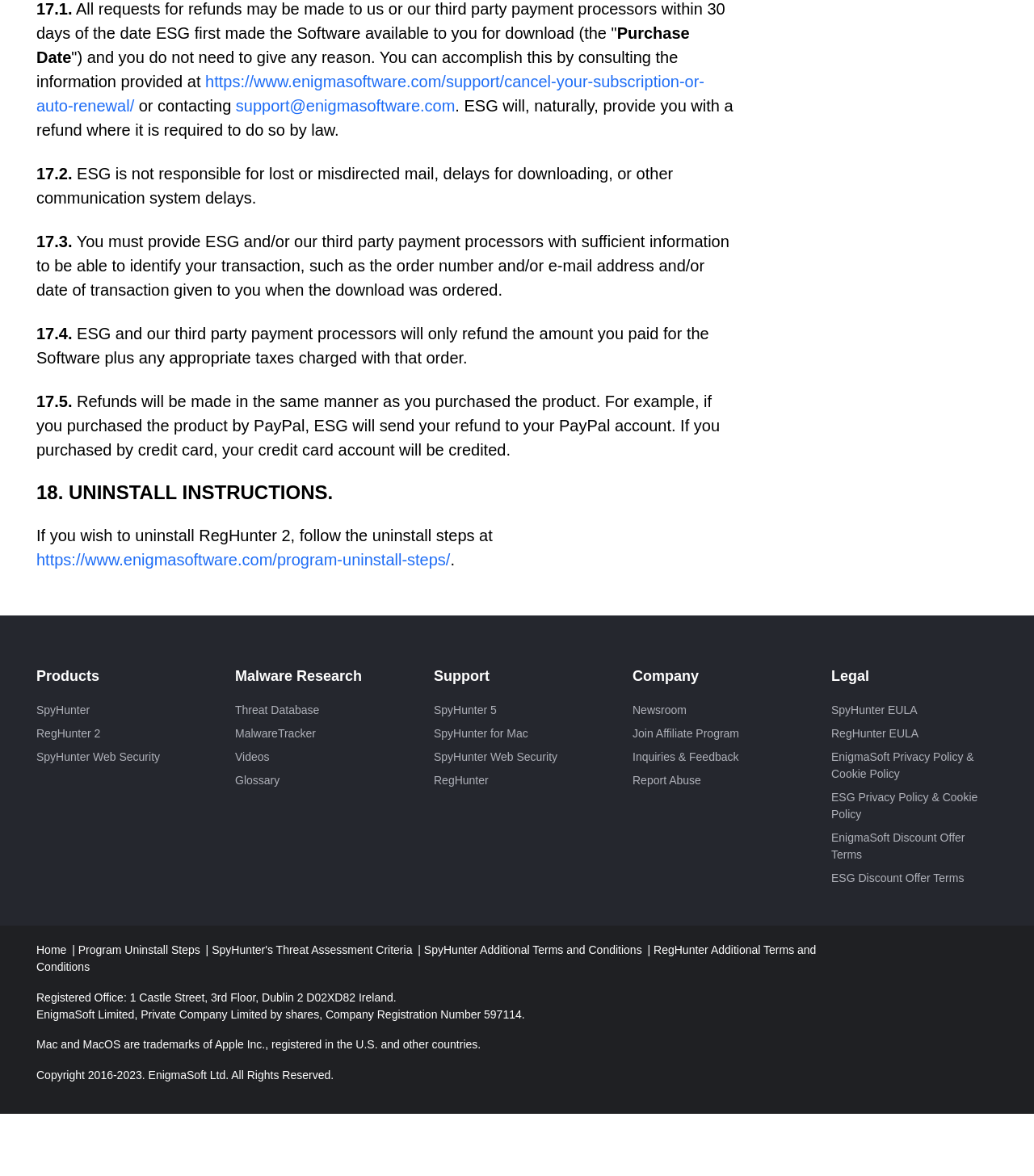Select the bounding box coordinates of the element I need to click to carry out the following instruction: "Click on 'Cancel your subscription or auto-renewal'".

[0.035, 0.061, 0.681, 0.097]